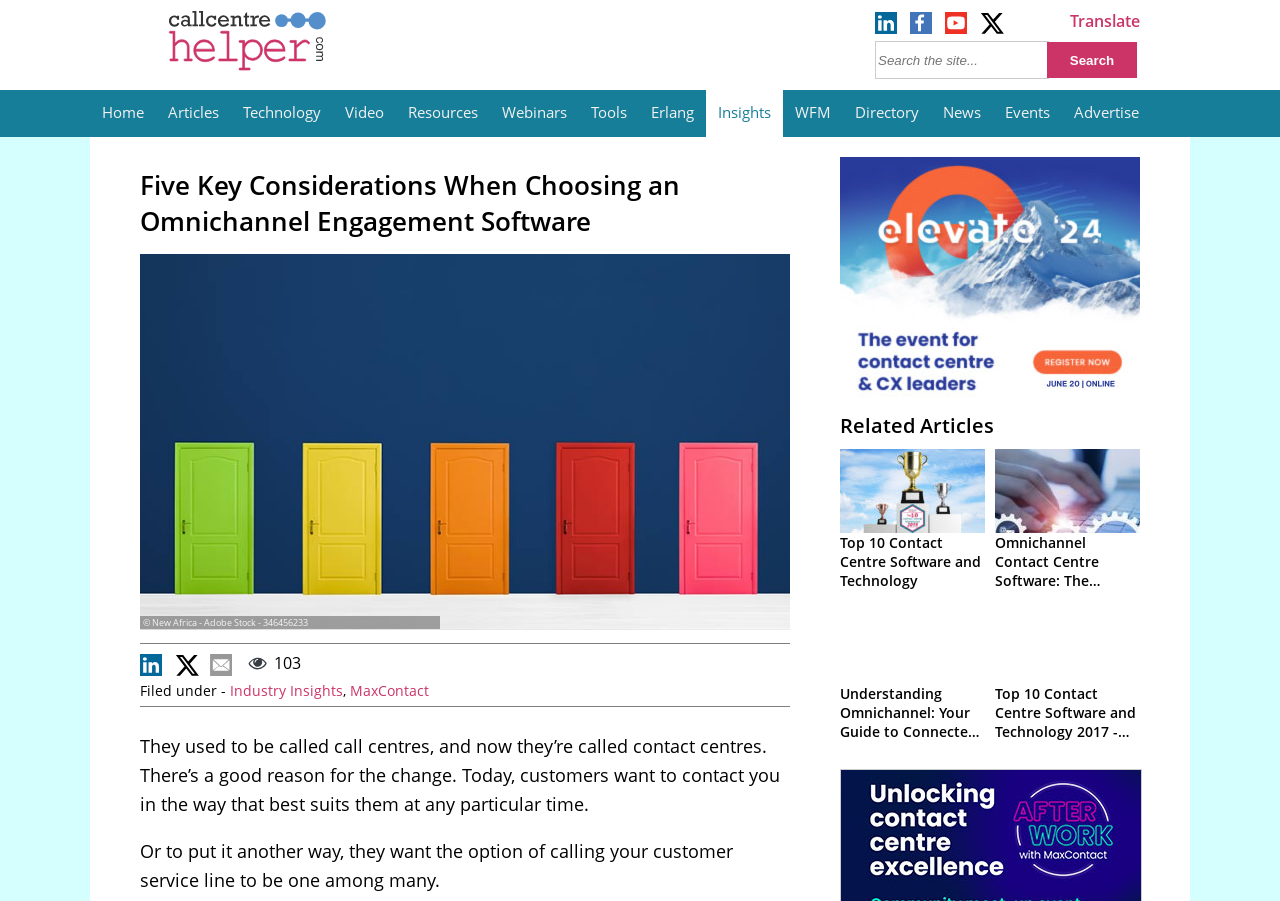Please mark the clickable region by giving the bounding box coordinates needed to complete this instruction: "Read Industry Insights".

[0.18, 0.756, 0.268, 0.777]